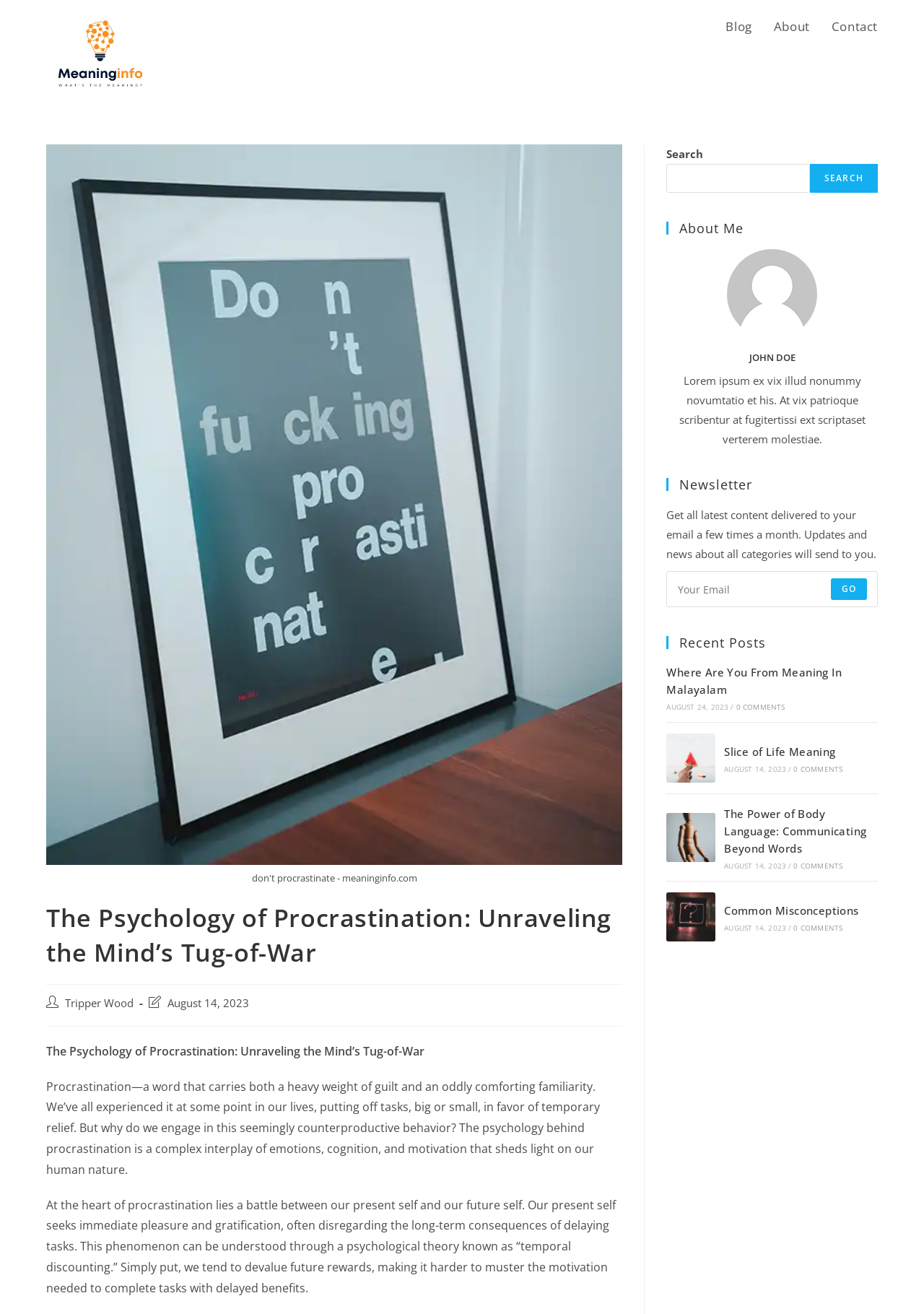Give a short answer to this question using one word or a phrase:
What is the author of this post?

Tripper Wood